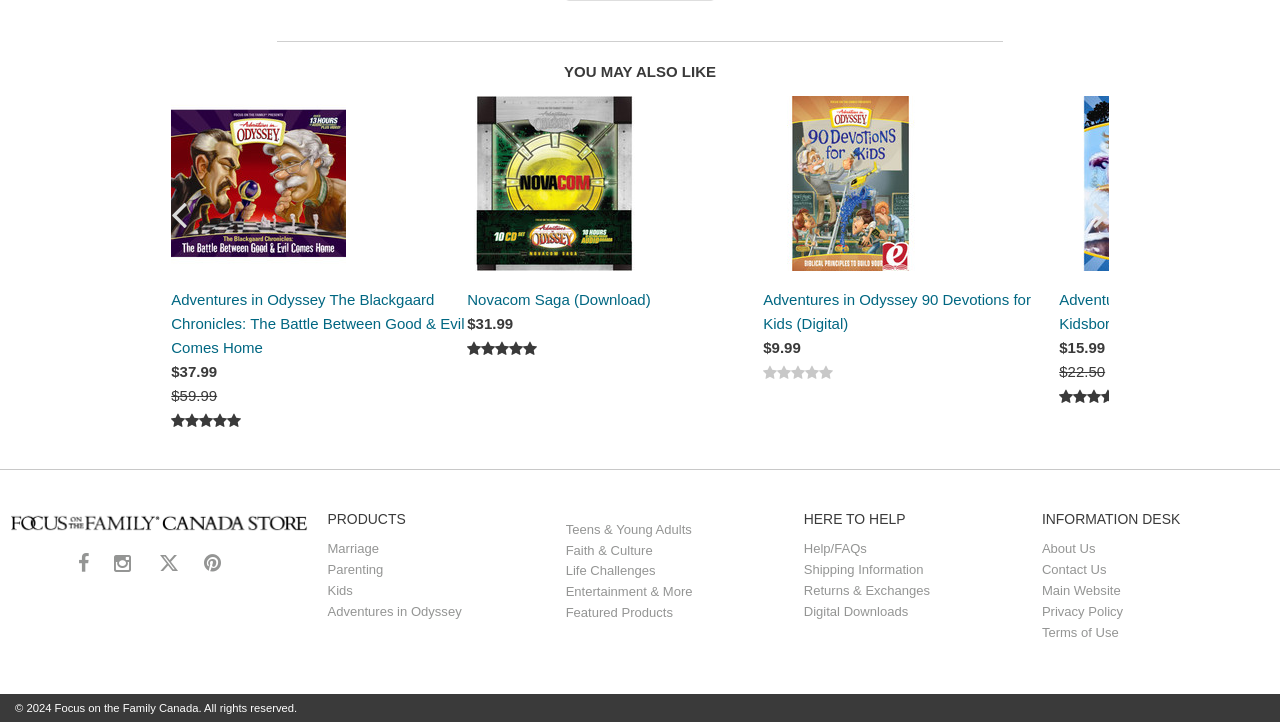Kindly determine the bounding box coordinates of the area that needs to be clicked to fulfill this instruction: "Click on the 'YOU MAY ALSO LIKE' heading".

[0.134, 0.087, 0.866, 0.112]